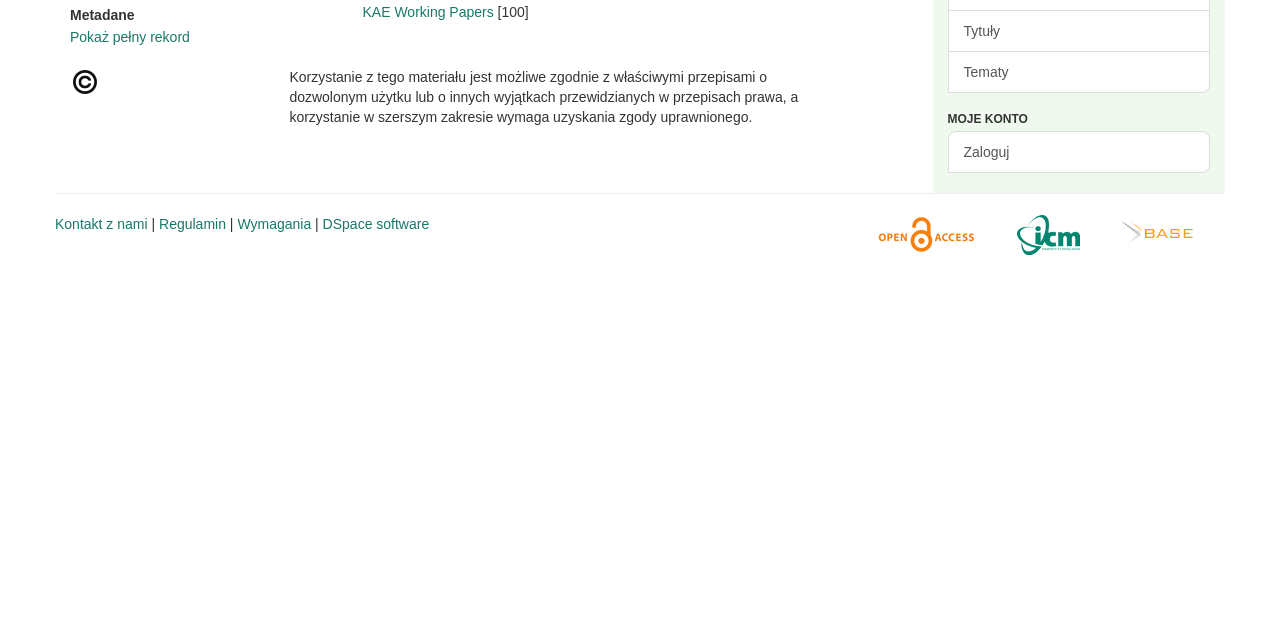Find and provide the bounding box coordinates for the UI element described here: "Lover Boy Mine". The coordinates should be given as four float numbers between 0 and 1: [left, top, right, bottom].

None